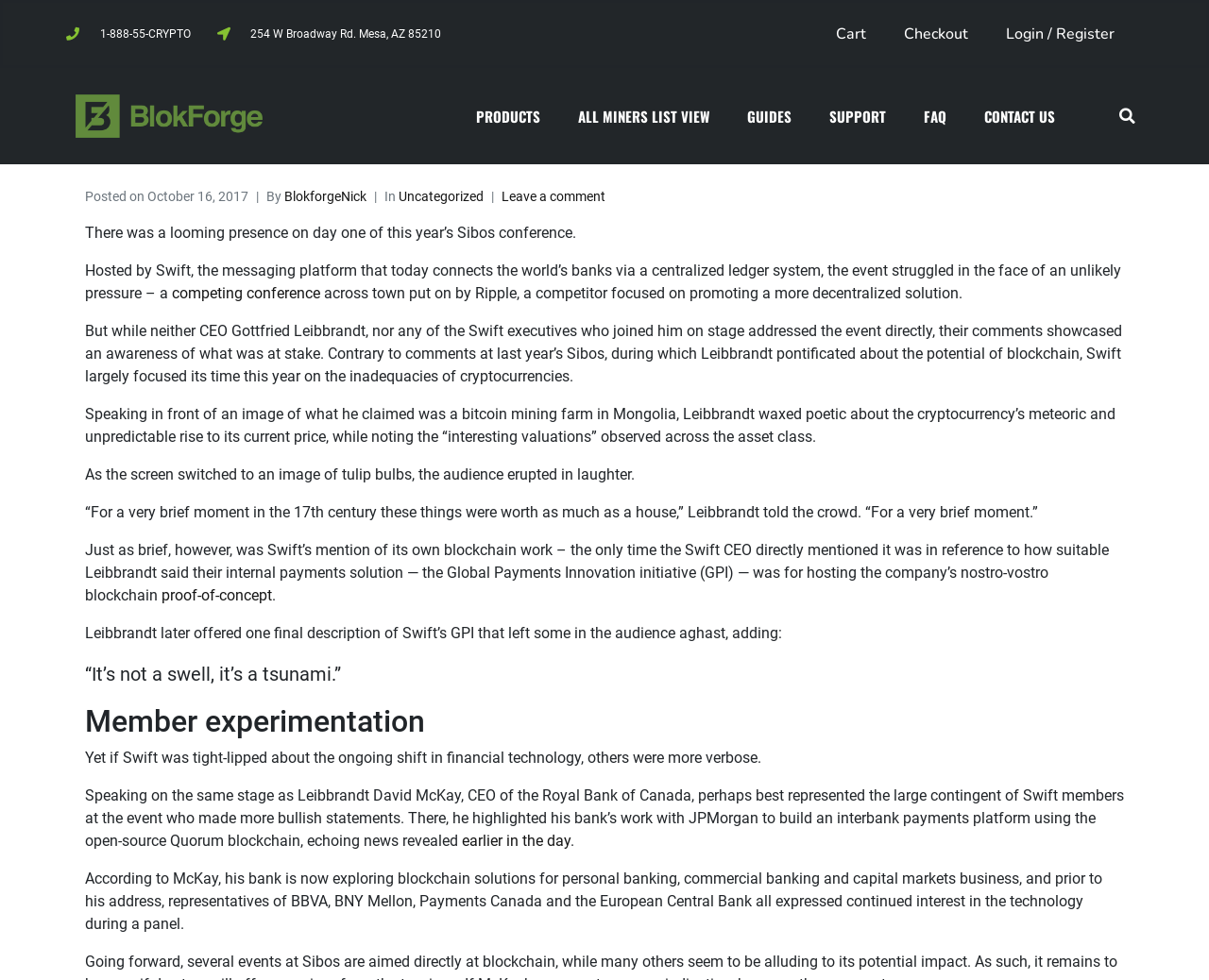Please specify the bounding box coordinates in the format (top-left x, top-left y, bottom-right x, bottom-right y), with values ranging from 0 to 1. Identify the bounding box for the UI component described as follows: Contact Us

[0.798, 0.088, 0.888, 0.149]